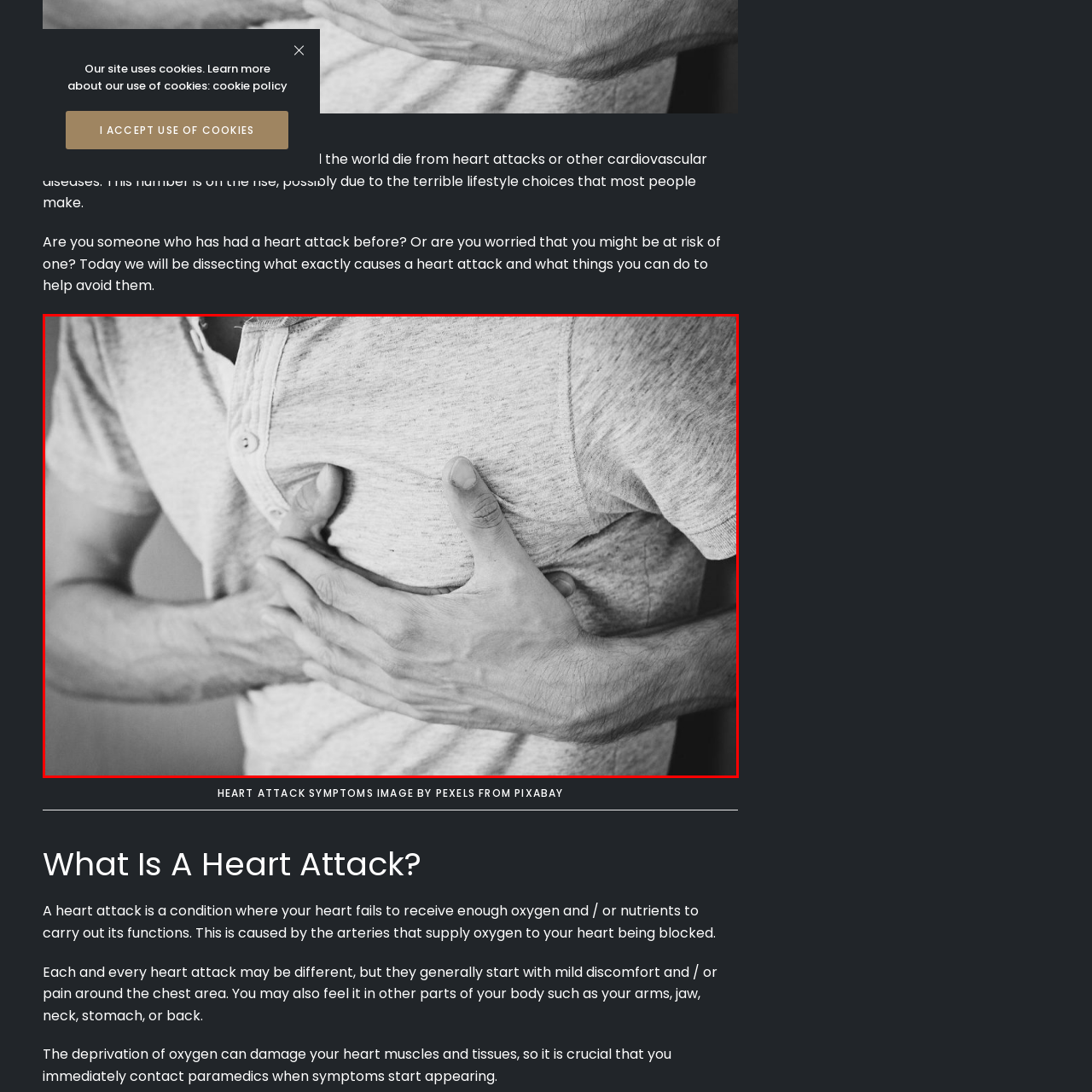Concentrate on the image bordered by the red line and give a one-word or short phrase answer to the following question:
How many deaths are attributed to cardiovascular diseases annually?

17.9 million